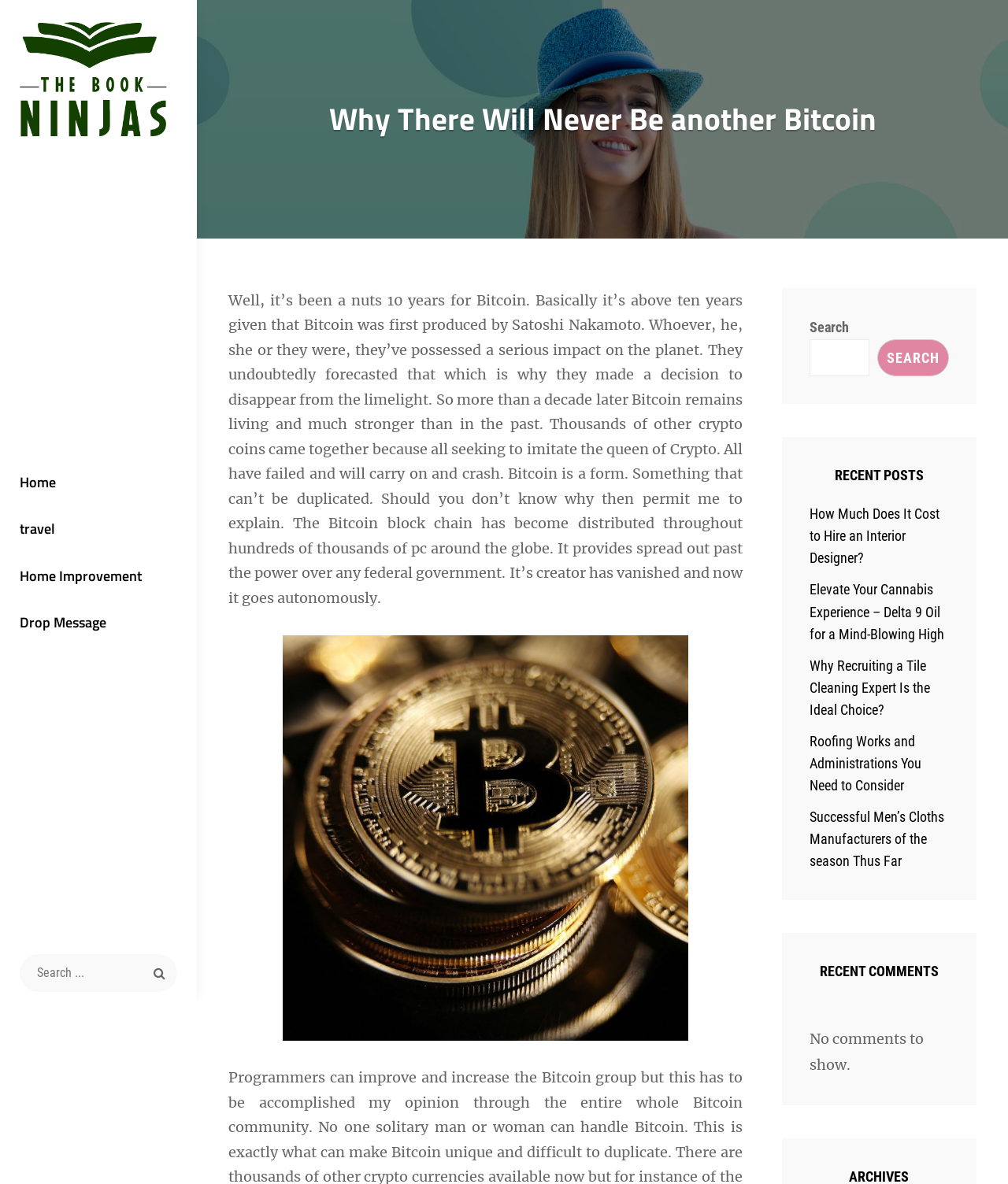Use a single word or phrase to answer the question: What type of posts are listed under 'RECENT POSTS'?

Various topics